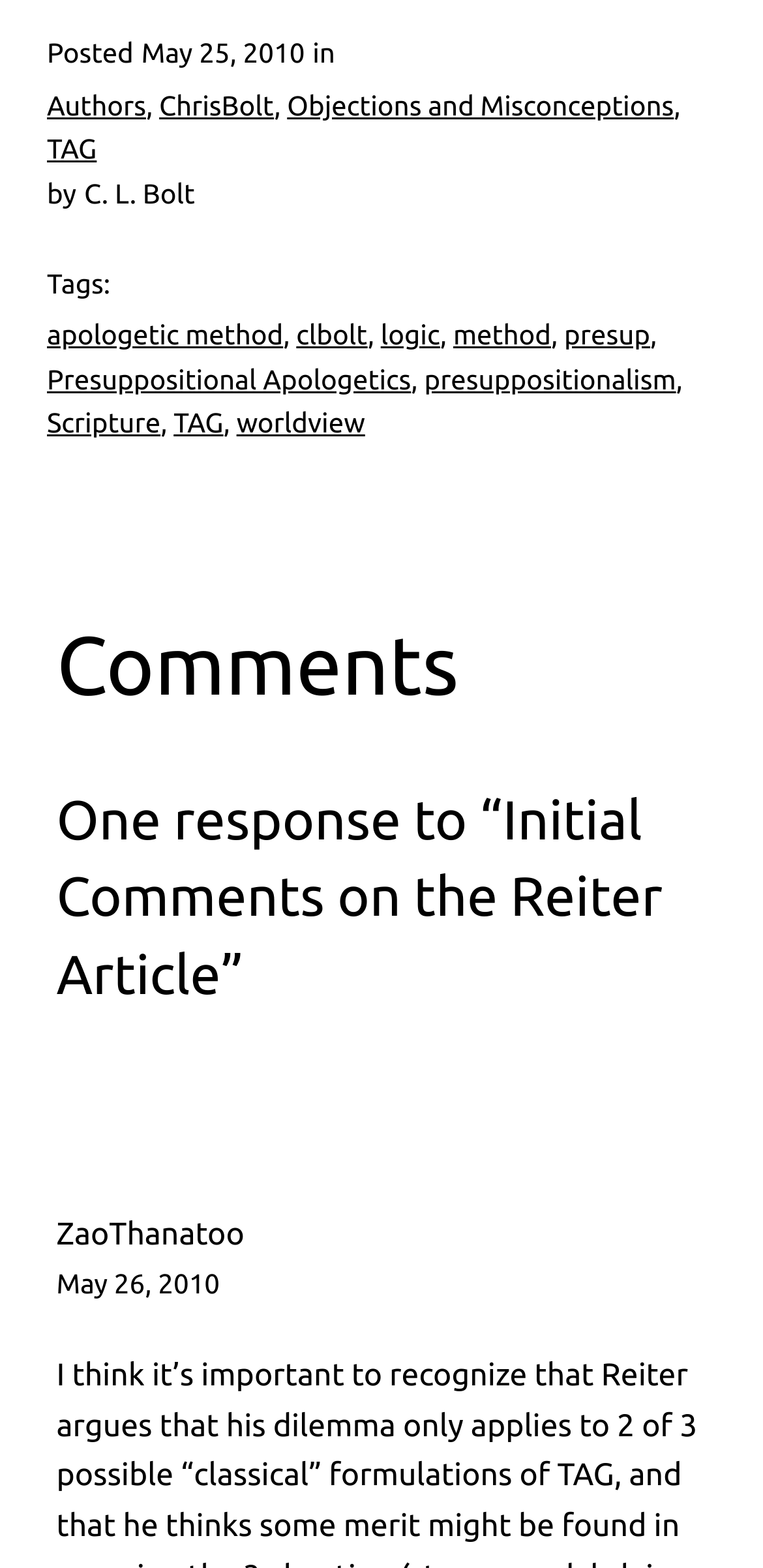Identify the bounding box coordinates of the area you need to click to perform the following instruction: "Visit TAG page".

[0.062, 0.085, 0.127, 0.105]